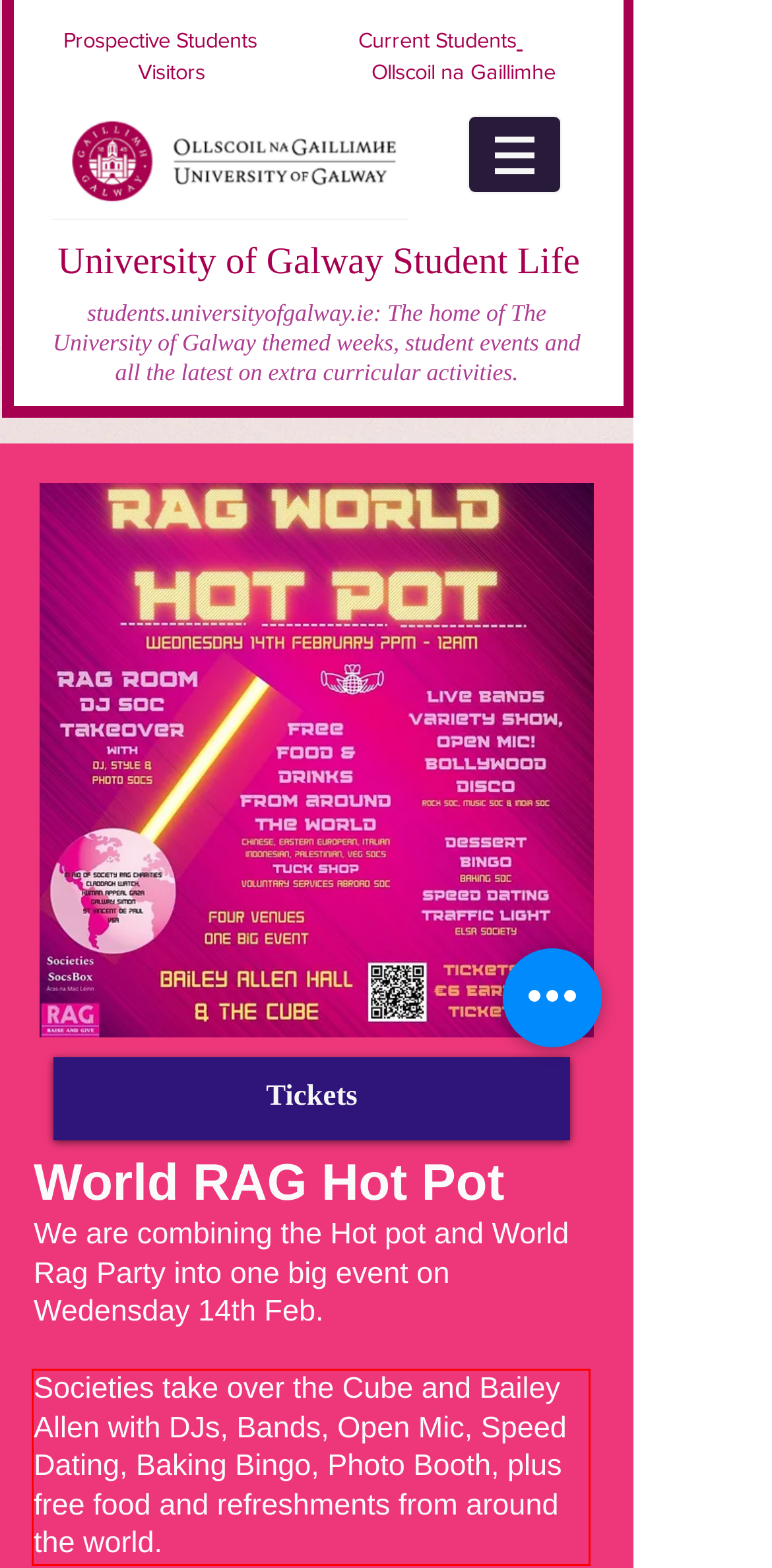You have a screenshot of a webpage with a red bounding box. Use OCR to generate the text contained within this red rectangle.

Societies take over the Cube and Bailey Allen with DJs, Bands, Open Mic, Speed Dating, Baking Bingo, Photo Booth, plus free food and refreshments from around the world.